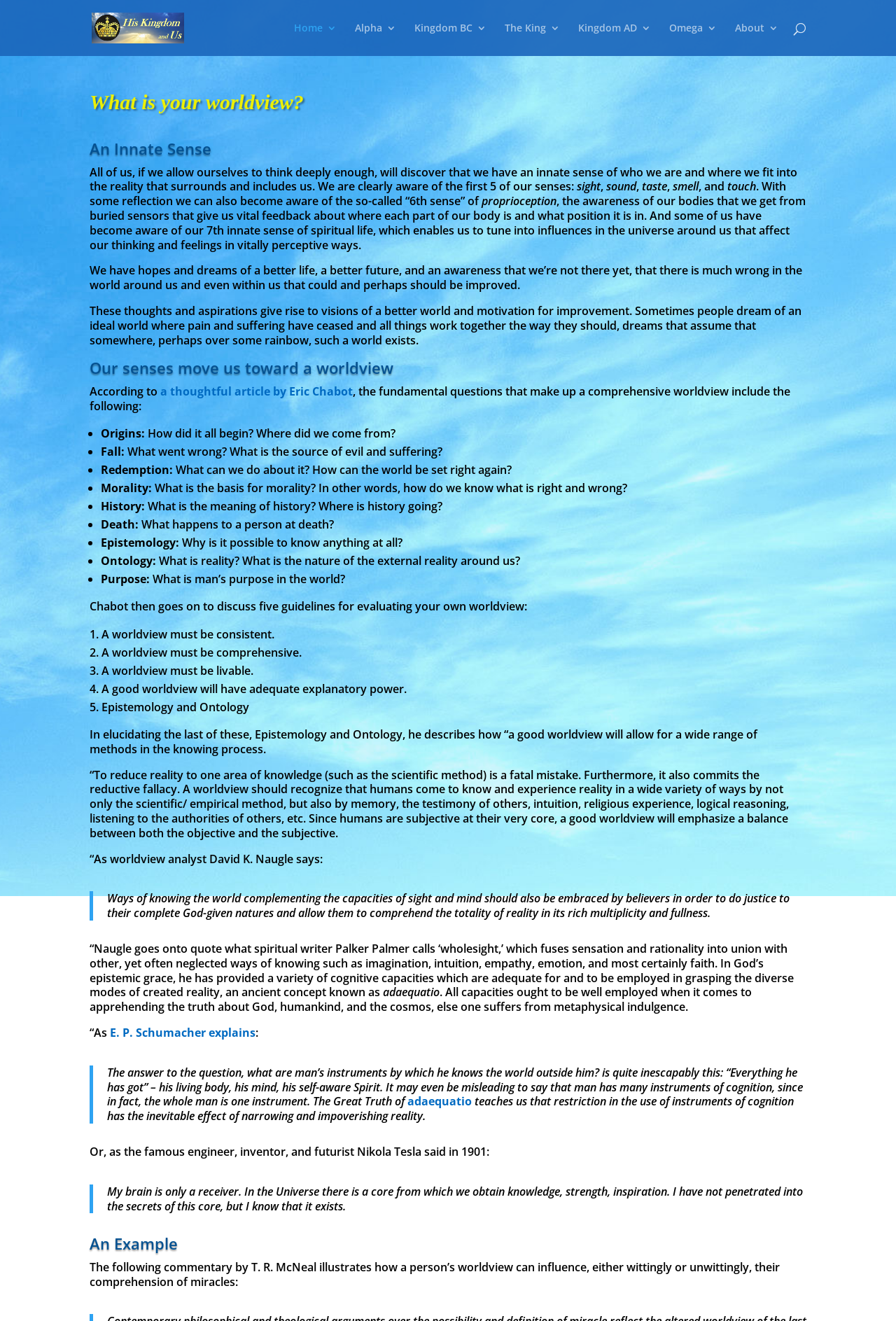Based on the provided description, "E. P. Schumacher explains", find the bounding box of the corresponding UI element in the screenshot.

[0.123, 0.776, 0.285, 0.788]